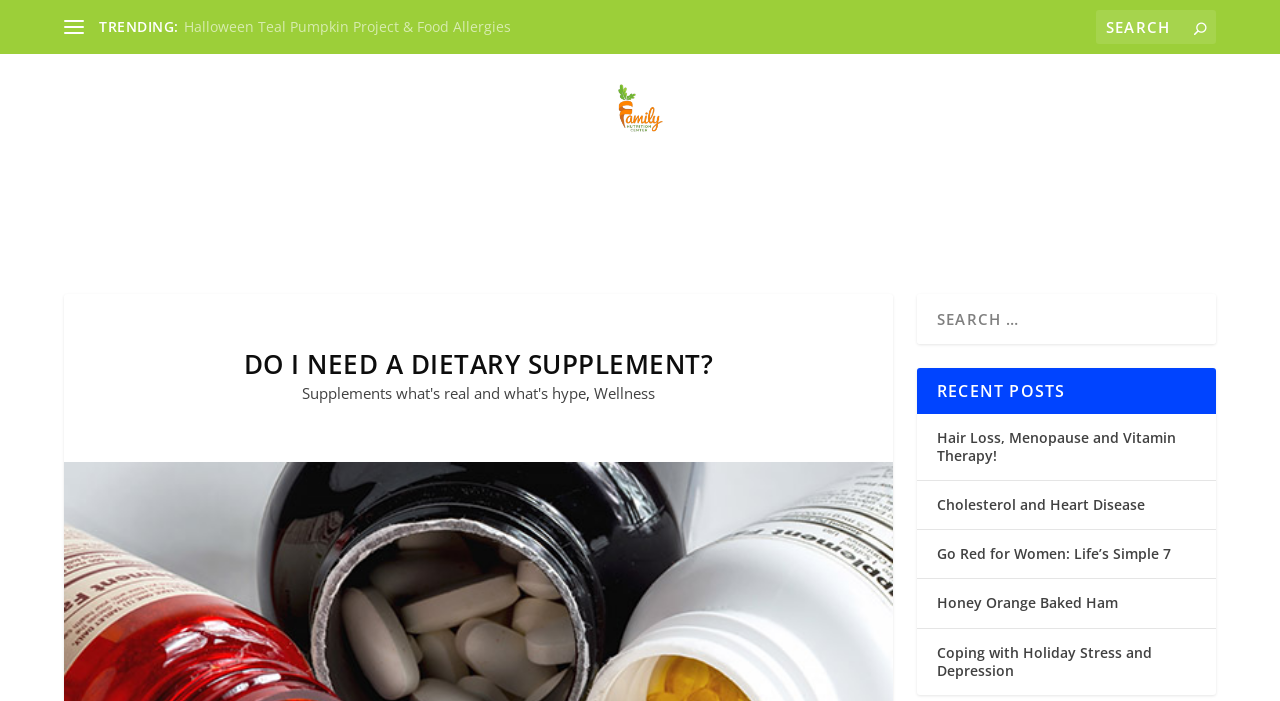What is the category of the link 'Wellness'?
Respond to the question with a single word or phrase according to the image.

Supplements